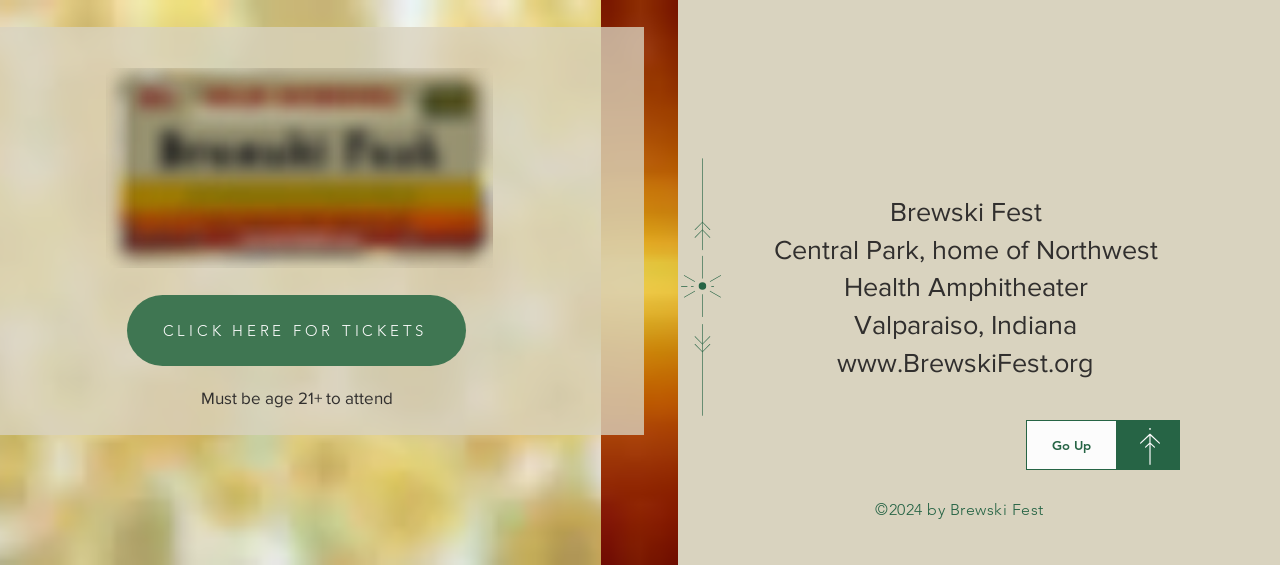Break down the image and provide a full description, noting any significant aspects.

The image prominently displays promotional content for the "Brewski Fest," an upcoming event scheduled to take place at Central Park, home of the Northwest Health Amphitheater, in Valparaiso, Indiana. The event's details are visually represented, emphasizing the festival's name, "Brewski Fest," which is highlighted on a colorful backdrop. Beneath the name, essential information is provided, including the event's location and website, www.BrewskiFest.org.

A prominent call-to-action button invites viewers to "CLICK HERE FOR TICKETS," along with a notification that attendees must be at least 21 years old to participate. The design combines inviting graphics with an elegant and modern aesthetic, enhancing the festival's appeal and accessibility. Alternatively, a "Go Up" button offers navigation options for ease of access to the webpage. The overall layout effectively draws attention to the exciting festival details while providing essential information for potential attendees.